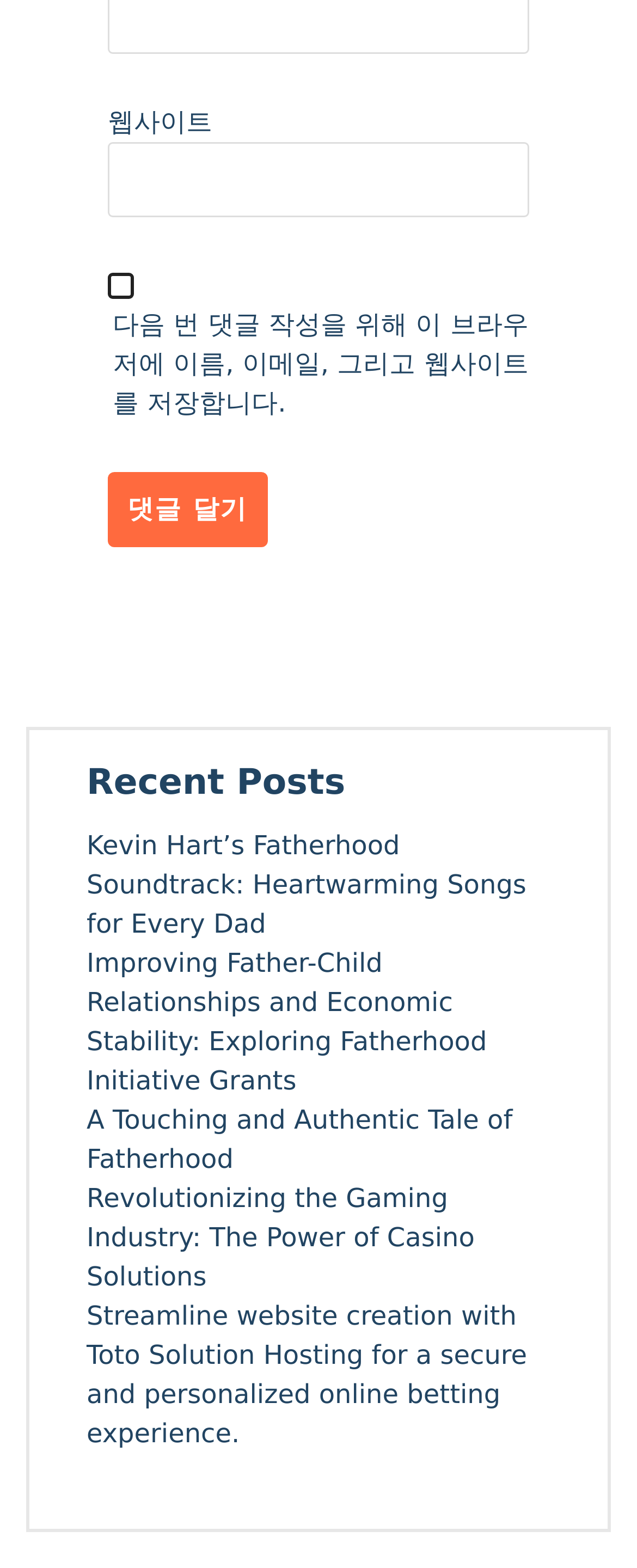Determine the bounding box coordinates of the clickable region to follow the instruction: "Read the post about Kevin Hart’s Fatherhood Soundtrack".

[0.136, 0.53, 0.826, 0.599]